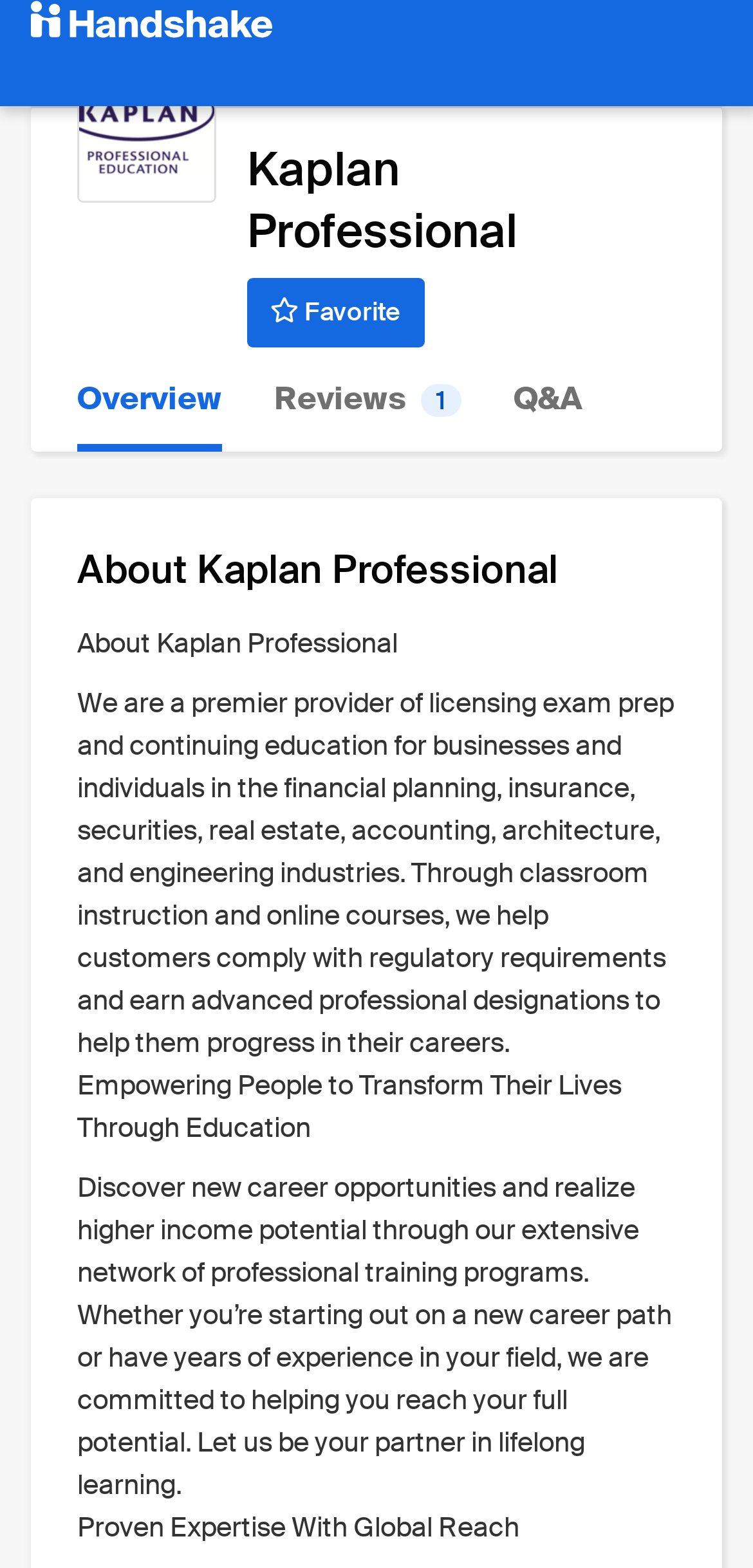What is the name of the company?
Answer briefly with a single word or phrase based on the image.

Kaplan Professional